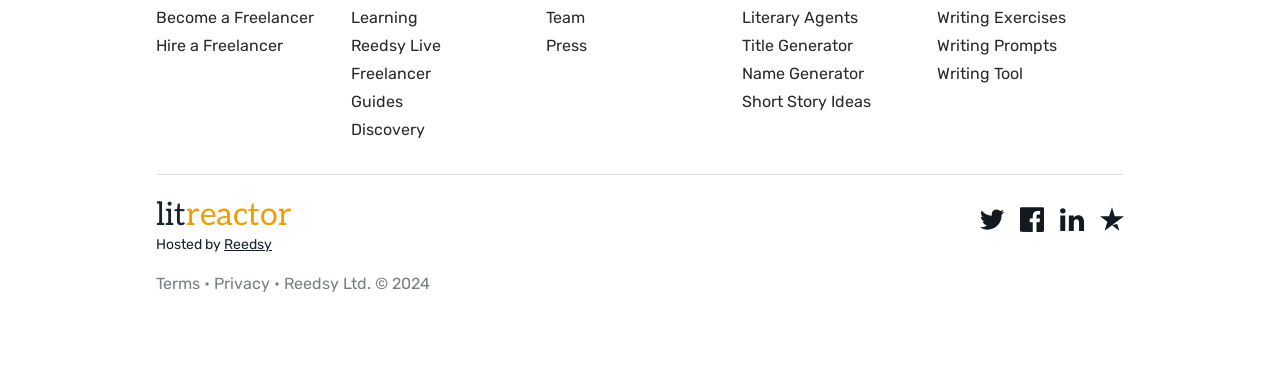Identify the bounding box coordinates for the region of the element that should be clicked to carry out the instruction: "Explore writing exercises". The bounding box coordinates should be four float numbers between 0 and 1, i.e., [left, top, right, bottom].

[0.732, 0.016, 0.878, 0.08]